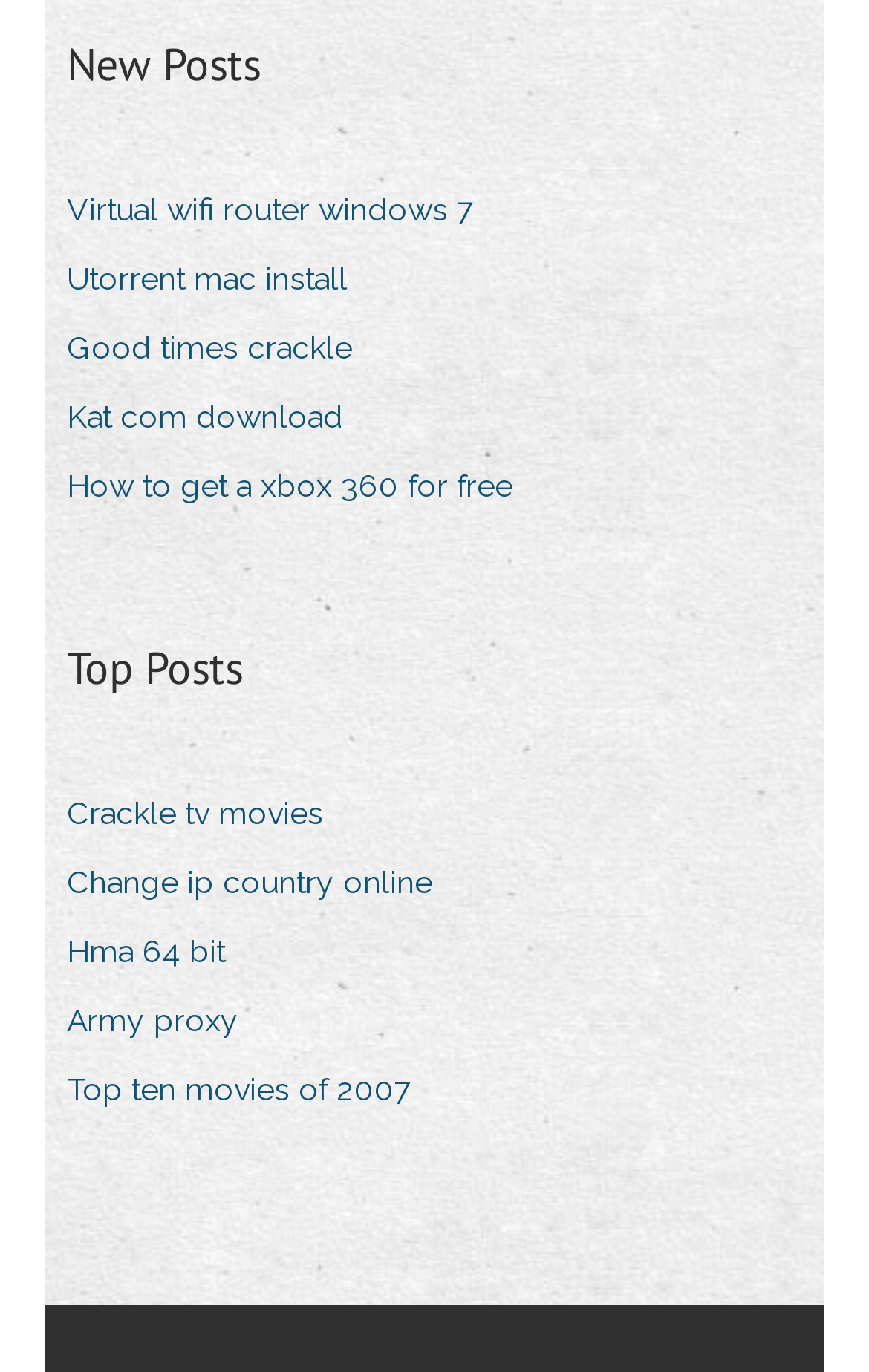Please find the bounding box coordinates of the section that needs to be clicked to achieve this instruction: "Explore top posts".

[0.077, 0.462, 0.279, 0.511]